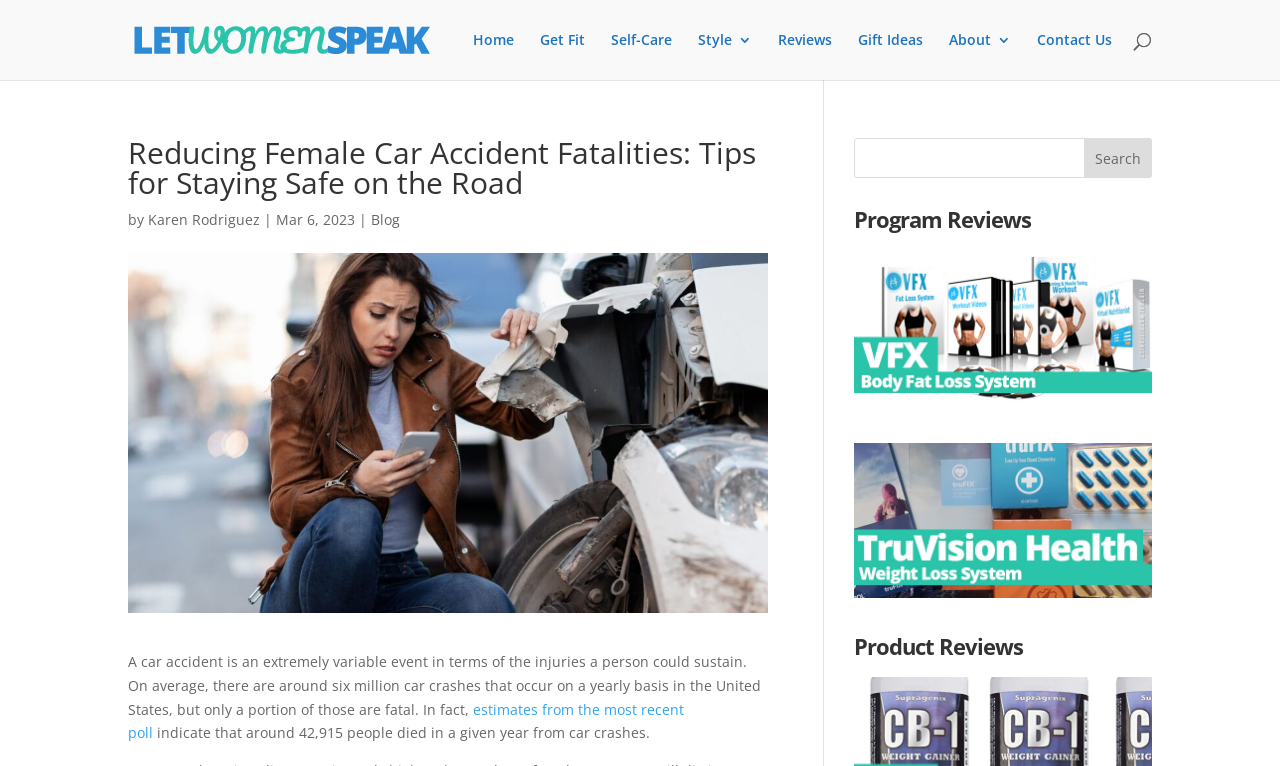Locate the bounding box coordinates of the clickable region to complete the following instruction: "Click on the 'Home' link."

[0.37, 0.043, 0.402, 0.104]